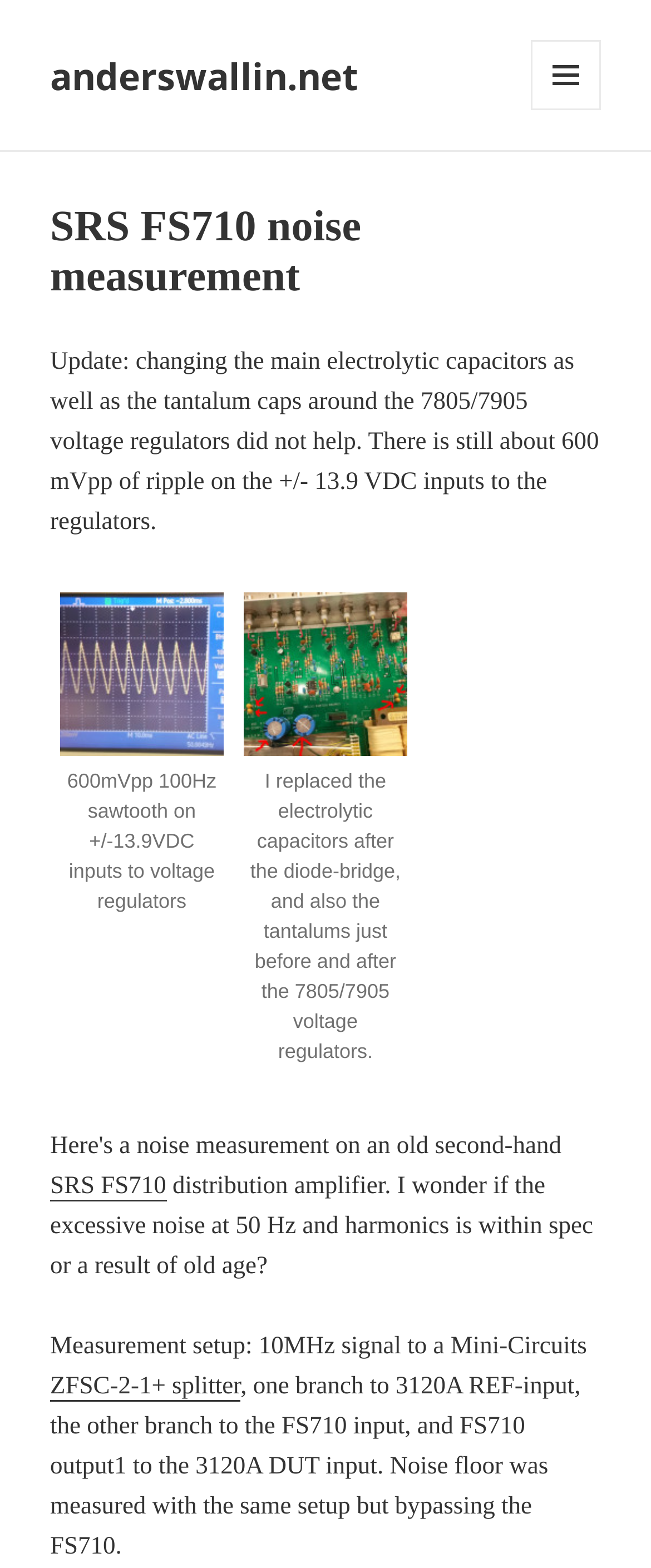What is the type of amplifier being referred to?
Could you please answer the question thoroughly and with as much detail as possible?

The webpage content includes the text 'I wonder if the excessive noise at 50 Hz and harmonics is within spec or a result of old age? distribution amplifier.', which implies that the type of amplifier being referred to is a distribution amplifier.